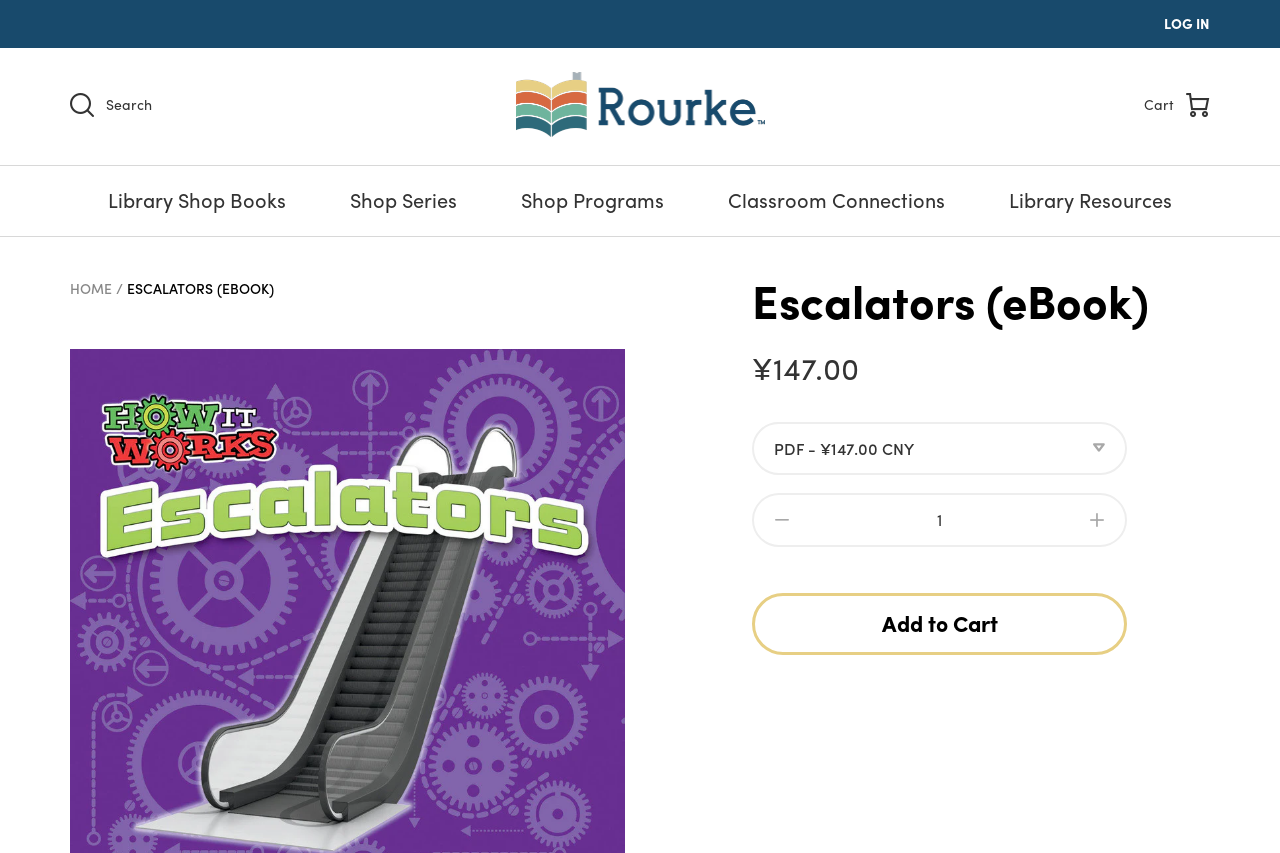What is the name of the publisher? Observe the screenshot and provide a one-word or short phrase answer.

Rourke